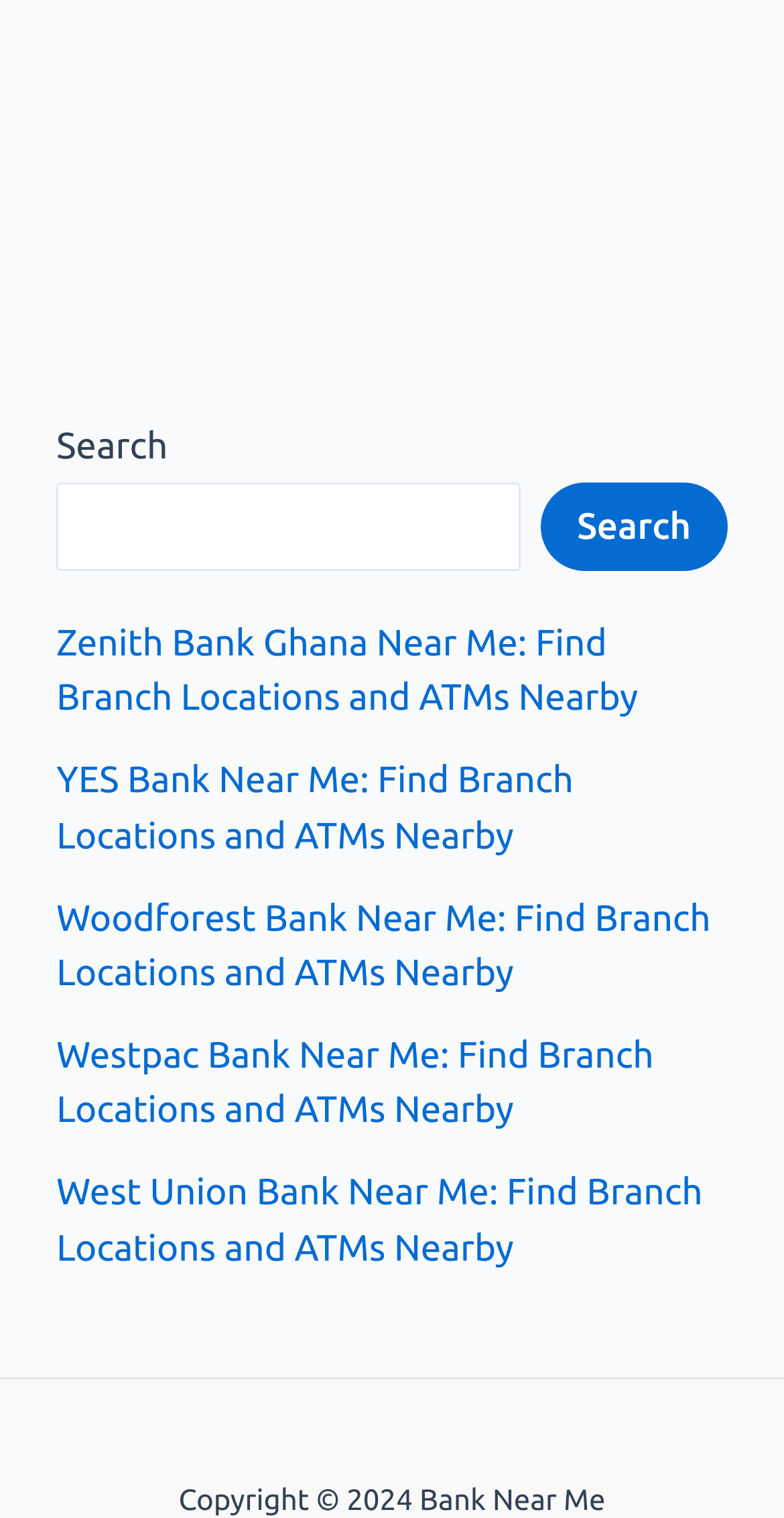Provide the bounding box coordinates of the UI element this sentence describes: "parent_node: Search name="s"".

[0.072, 0.318, 0.664, 0.376]